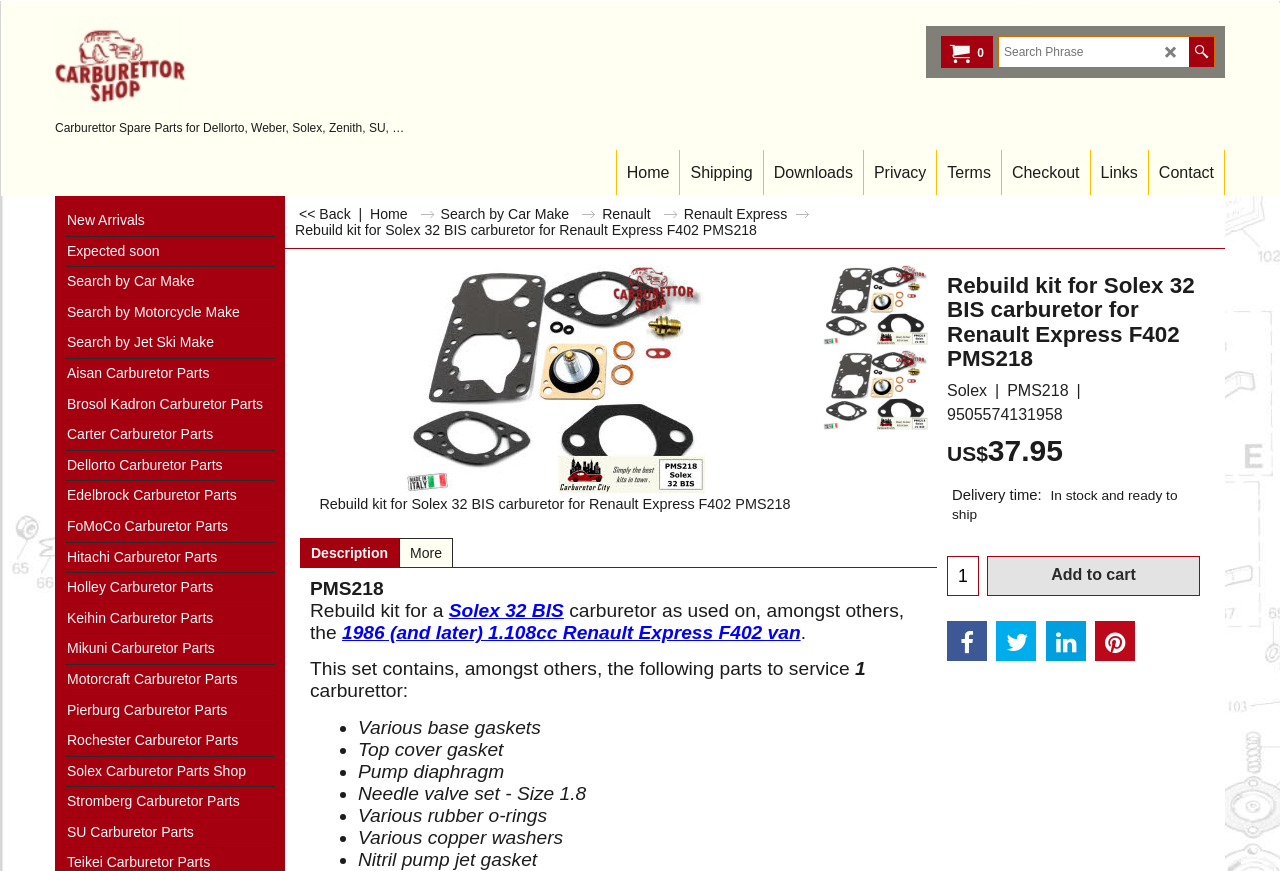Can you find the bounding box coordinates for the element to click on to achieve the instruction: "Search for a phrase"?

[0.78, 0.042, 0.929, 0.077]